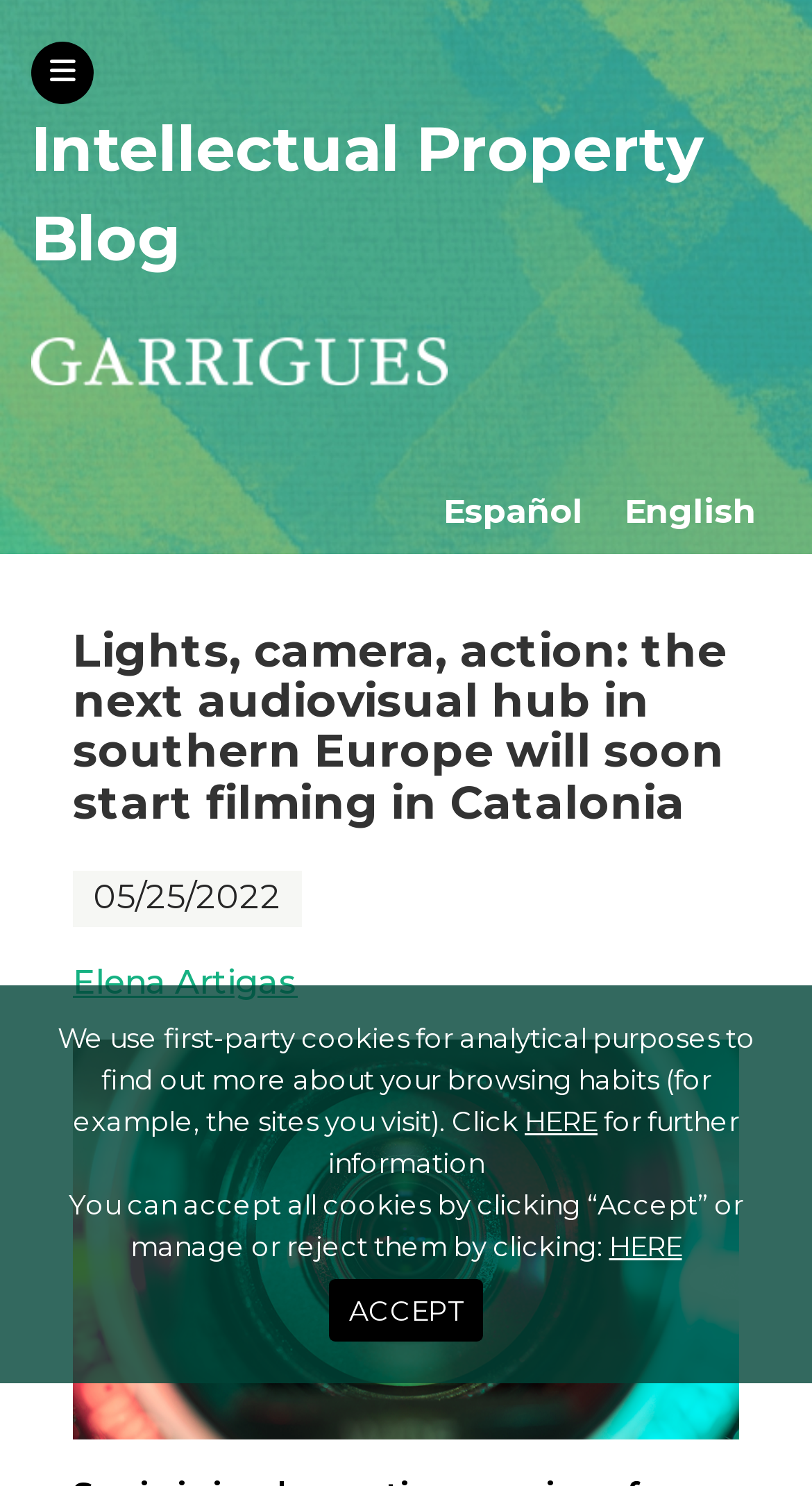Indicate the bounding box coordinates of the clickable region to achieve the following instruction: "Go to the blog page."

None